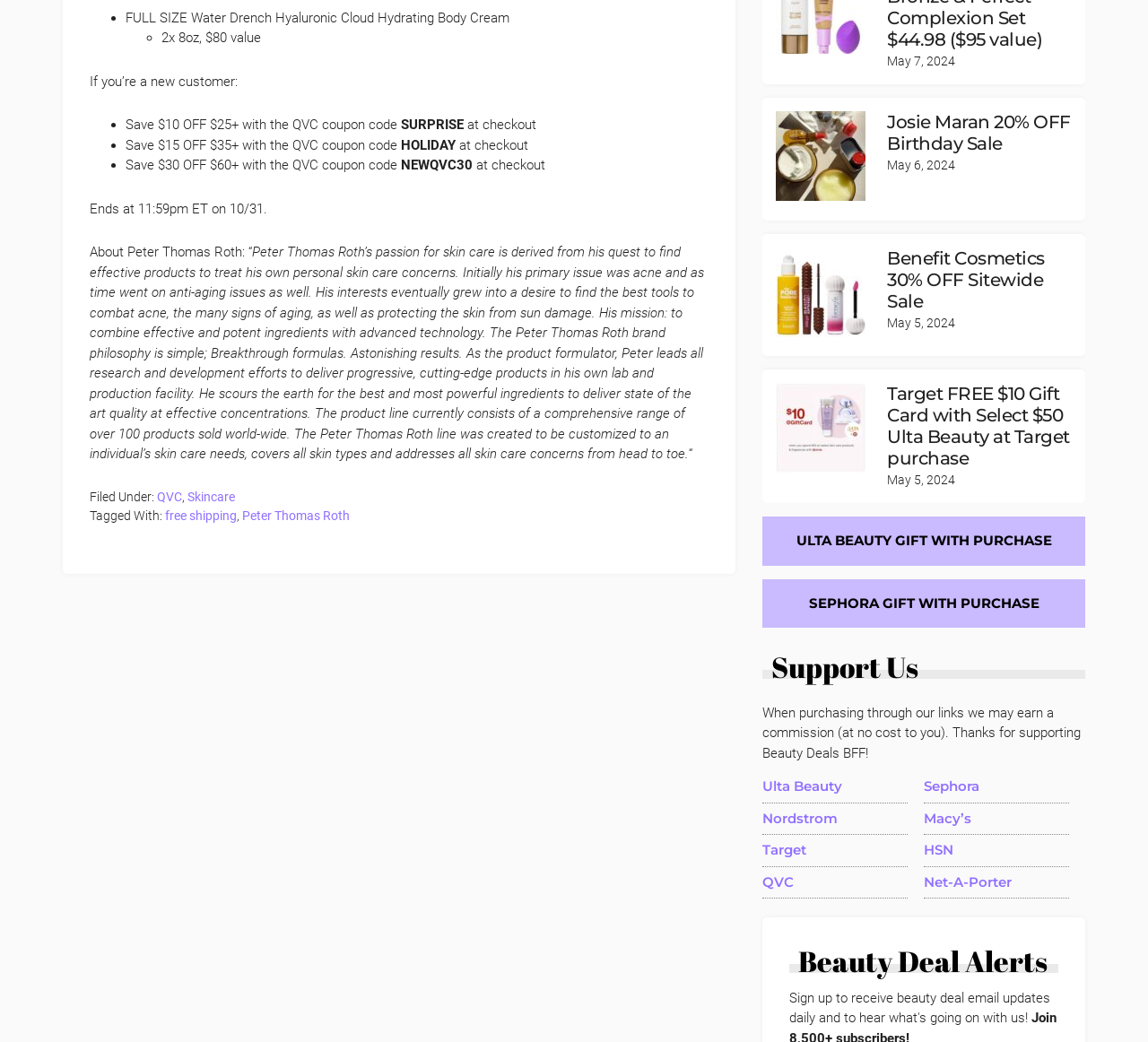Please find the bounding box coordinates for the clickable element needed to perform this instruction: "Click on the 'Josie Maran 20% OFF Birthday Sale' link".

[0.773, 0.107, 0.932, 0.148]